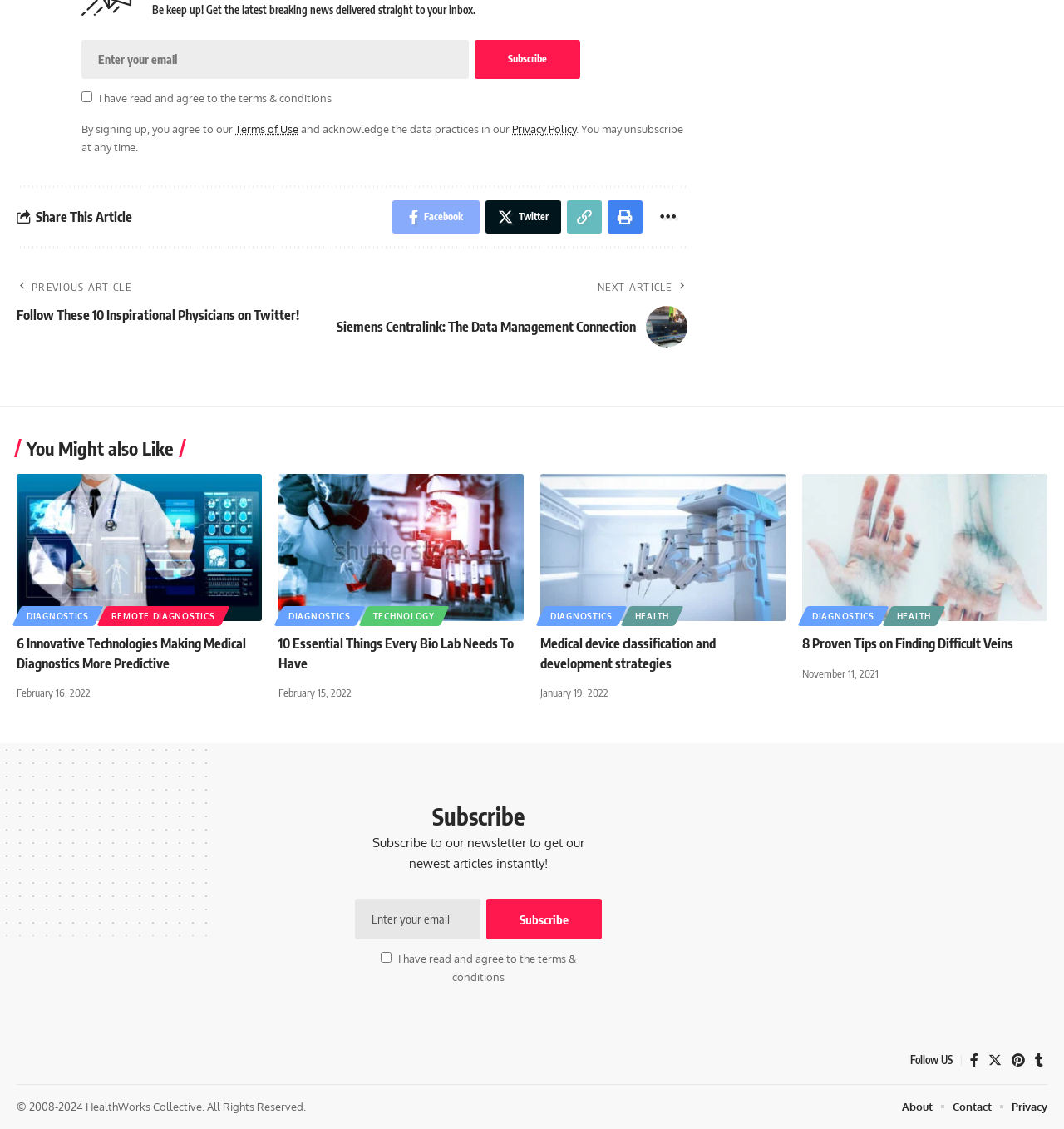Please specify the bounding box coordinates in the format (top-left x, top-left y, bottom-right x, bottom-right y), with values ranging from 0 to 1. Identify the bounding box for the UI component described as follows: parent_node: Facebook aria-label="More"

[0.609, 0.178, 0.646, 0.207]